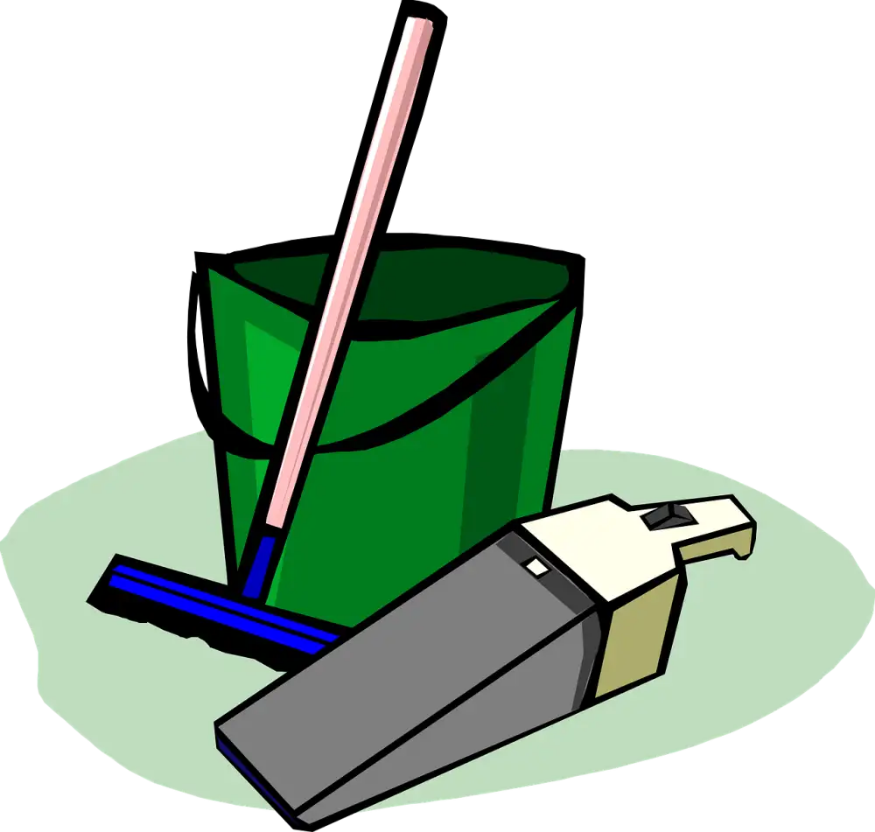Based on the image, give a detailed response to the question: What is the purpose of the gray tool?

According to the caption, the gray tool is a 'grout float', which is 'commonly used to apply grout into the joints between tiles'. This implies that the primary function of the gray tool is to apply grout.